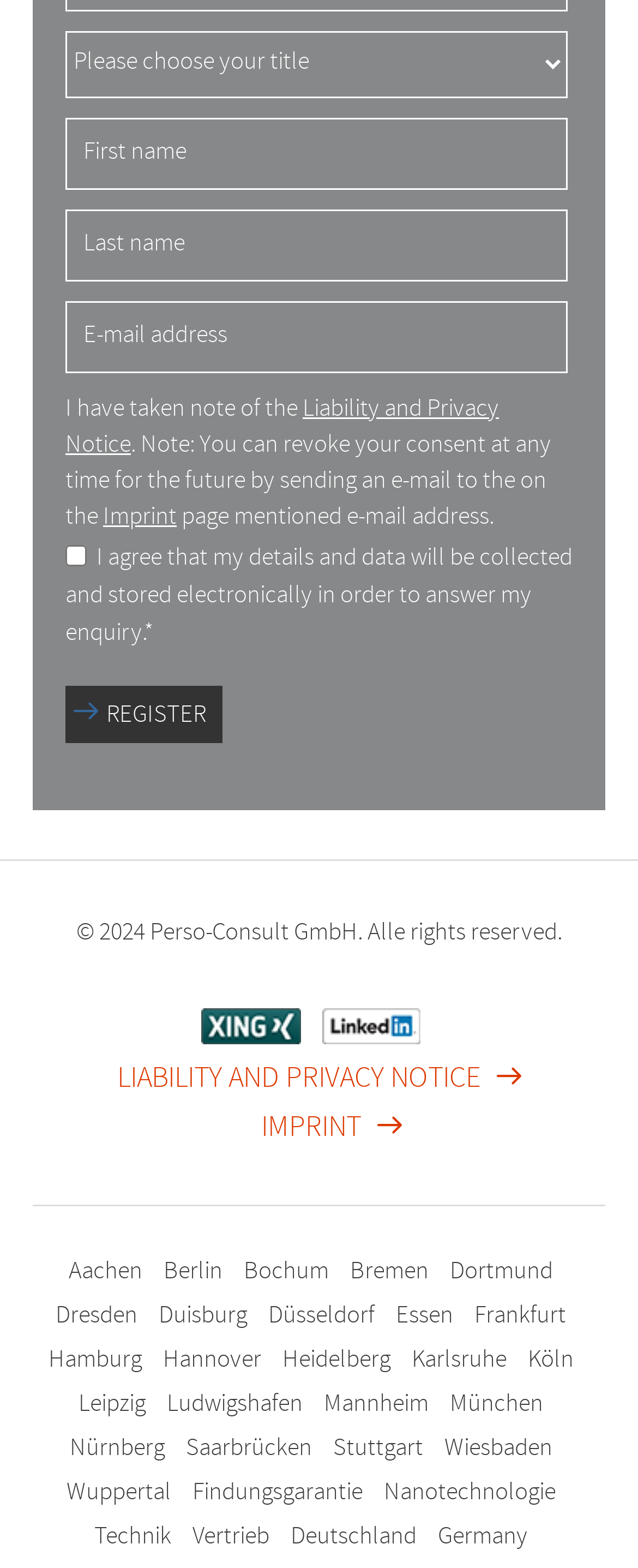Using the webpage screenshot and the element description parent_node: Mandatory field name="privacyConsent" value="privacyConsent", determine the bounding box coordinates. Specify the coordinates in the format (top-left x, top-left y, bottom-right x, bottom-right y) with values ranging from 0 to 1.

[0.103, 0.348, 0.136, 0.362]